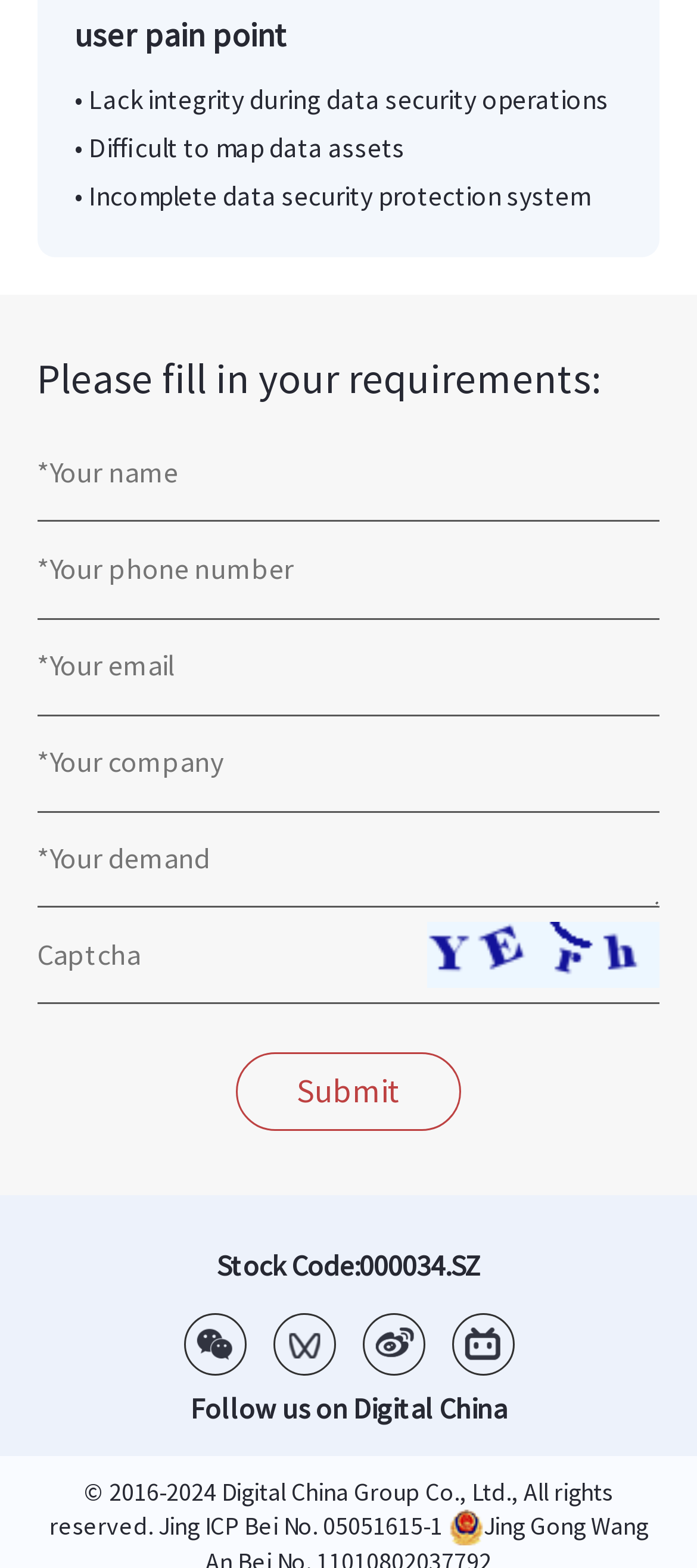What is the purpose of the link at the bottom of the webpage?
Based on the image, answer the question with as much detail as possible.

I found the link at the bottom of the webpage, which contains the text 'Jing ICP Bei No. 05051615-1'. The purpose of this link is to access the corresponding webpage or information.